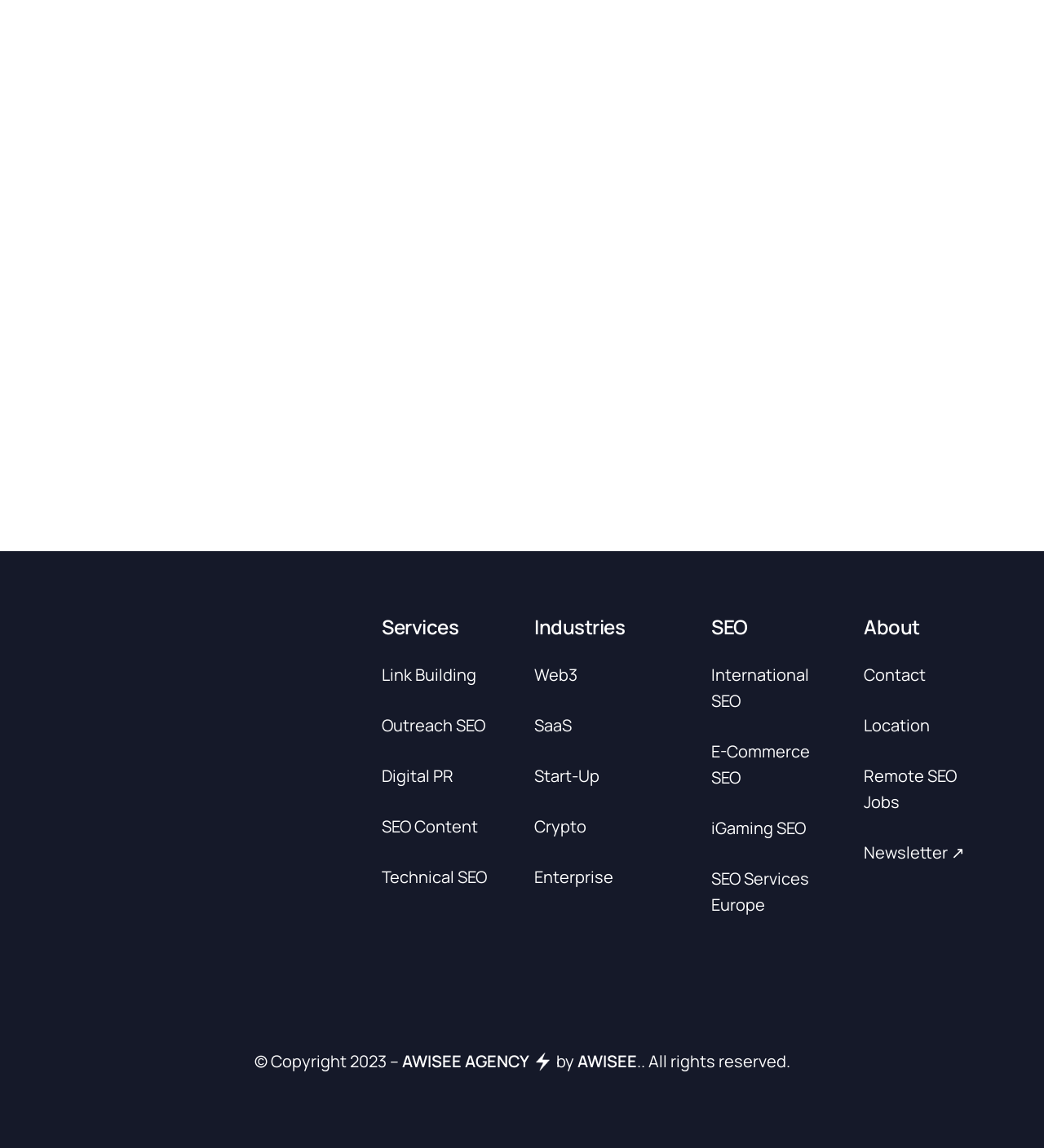What is the focus of the 'SEO' section?
Answer the question with just one word or phrase using the image.

SEO services